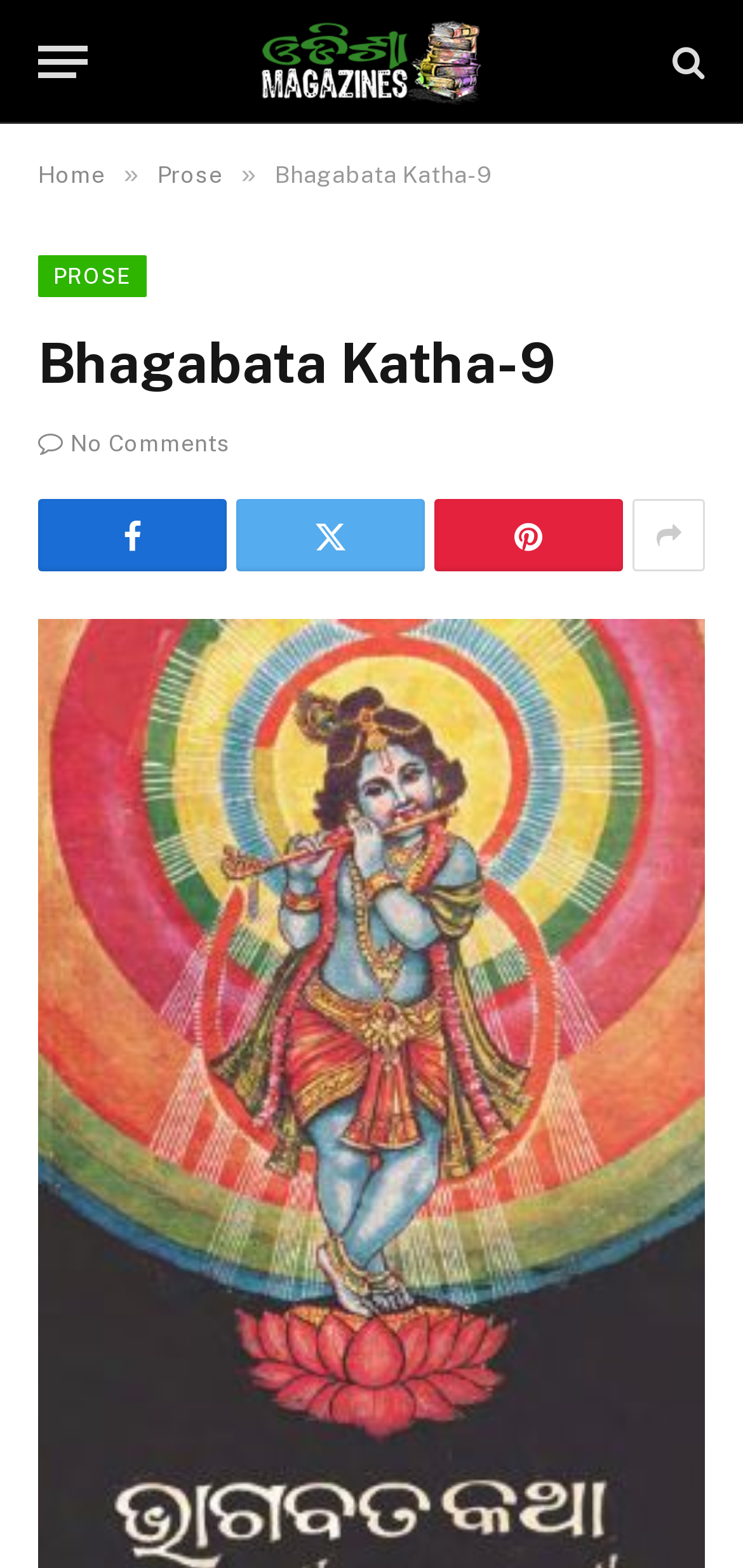Given the element description: "No Comments", predict the bounding box coordinates of this UI element. The coordinates must be four float numbers between 0 and 1, given as [left, top, right, bottom].

[0.051, 0.275, 0.31, 0.292]